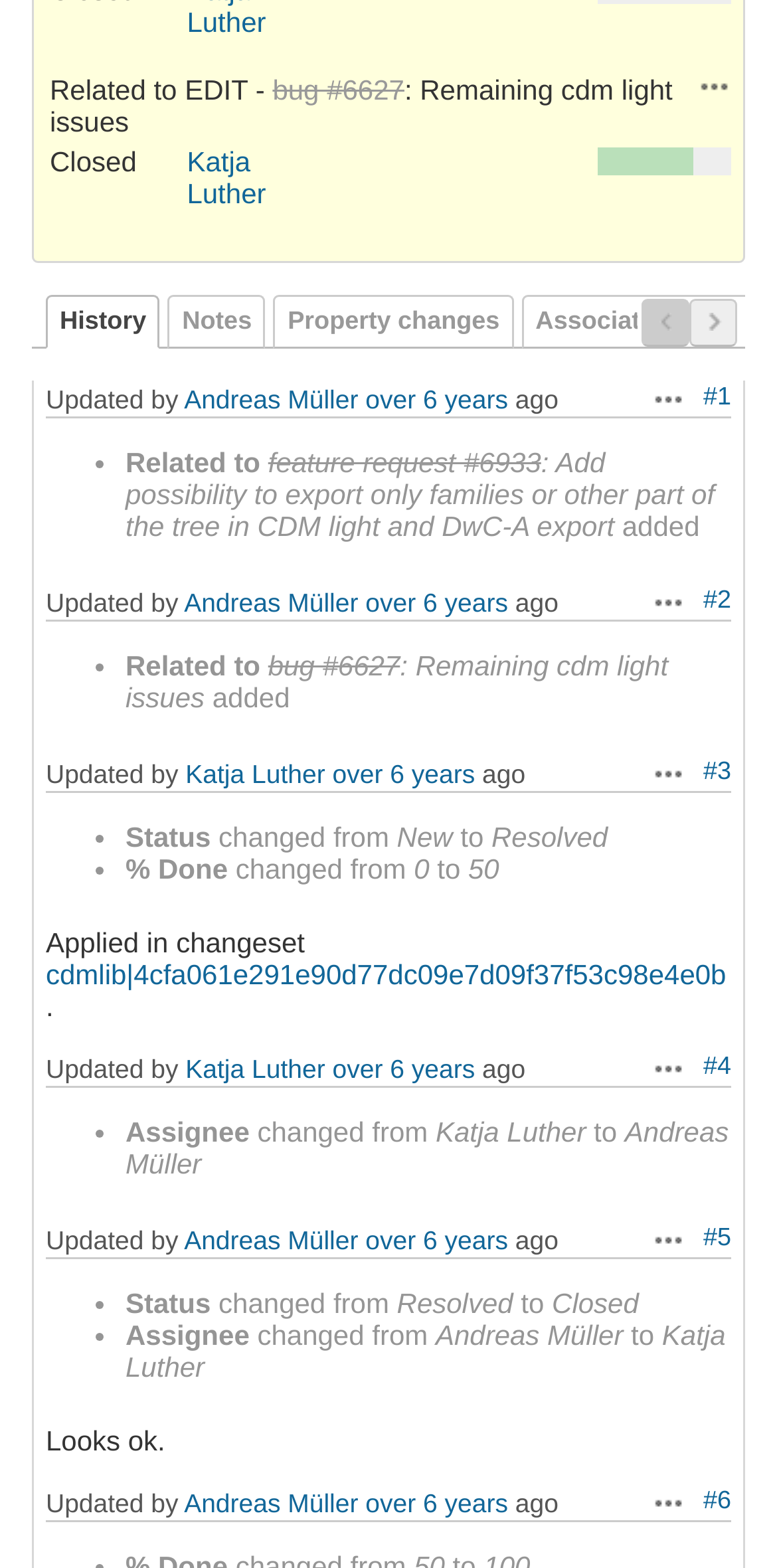Use a single word or phrase to answer the question:
What percentage is done for the issue 'Add possibility to export only families or other part of the tree in CDM light and DwC-A export'?

60%